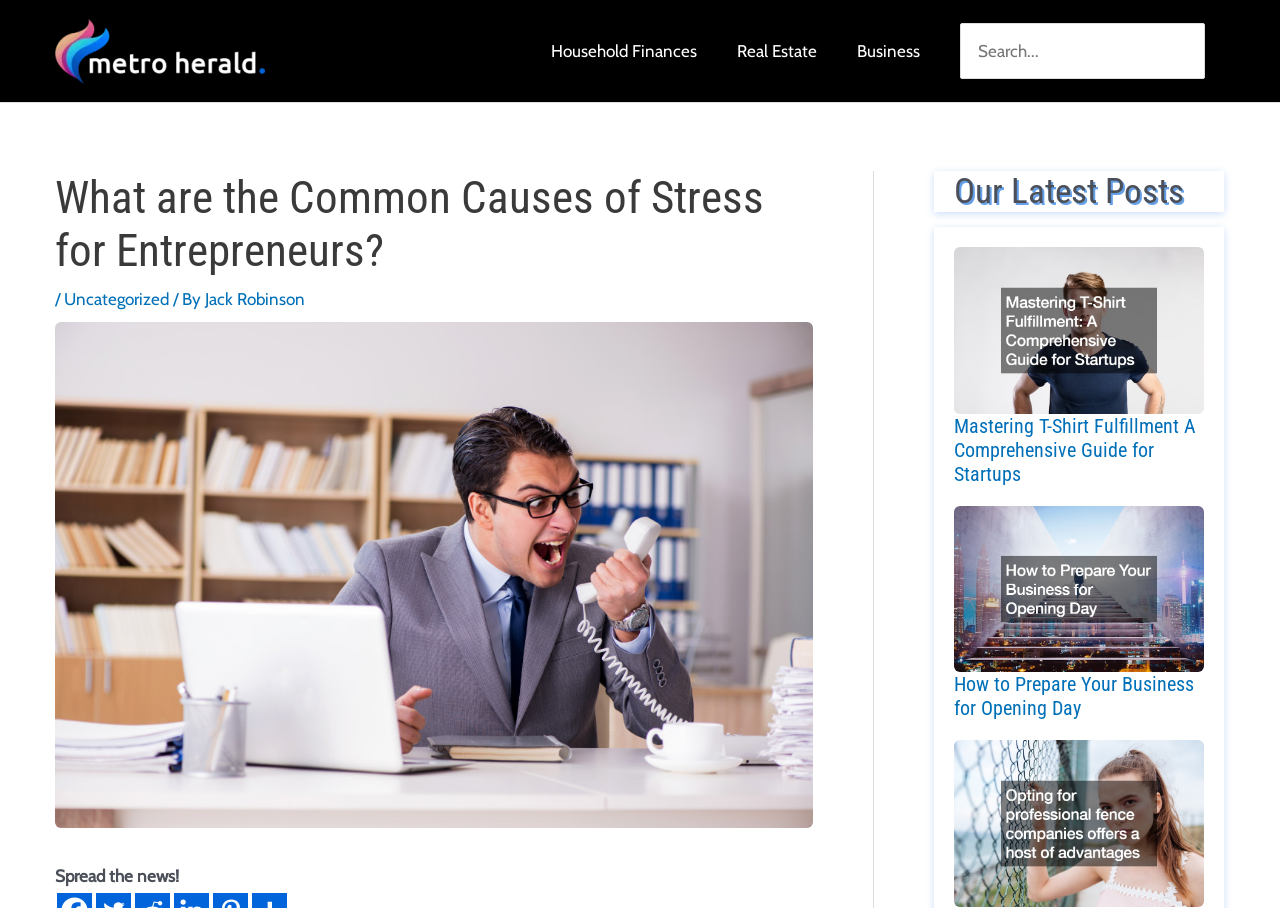Locate the bounding box coordinates of the clickable region to complete the following instruction: "Go to the 'Business' section."

[0.654, 0.019, 0.734, 0.094]